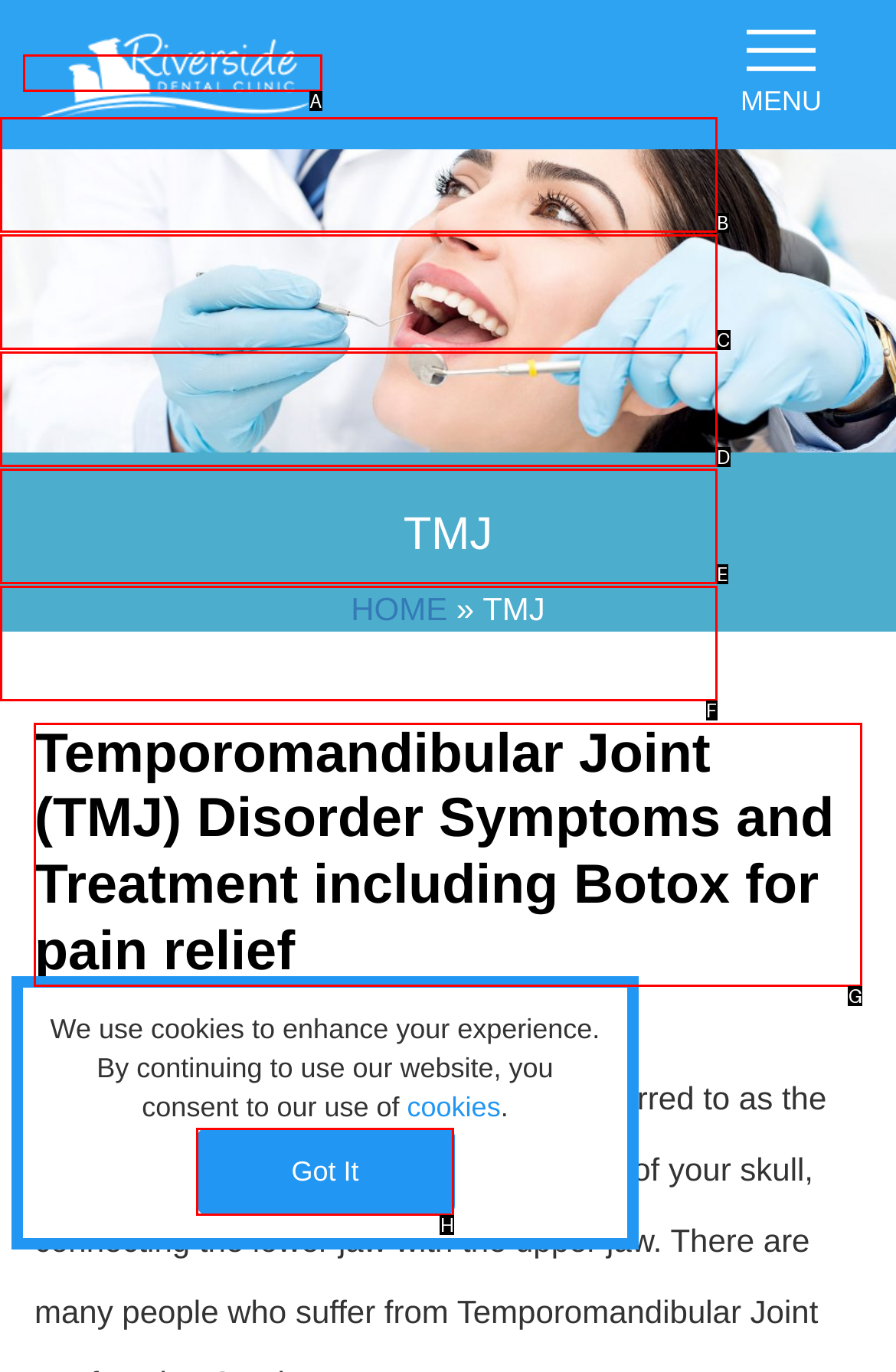Determine which HTML element I should select to execute the task: View the 360° Panoramic Image Viewer - WordPress Plugin
Reply with the corresponding option's letter from the given choices directly.

None